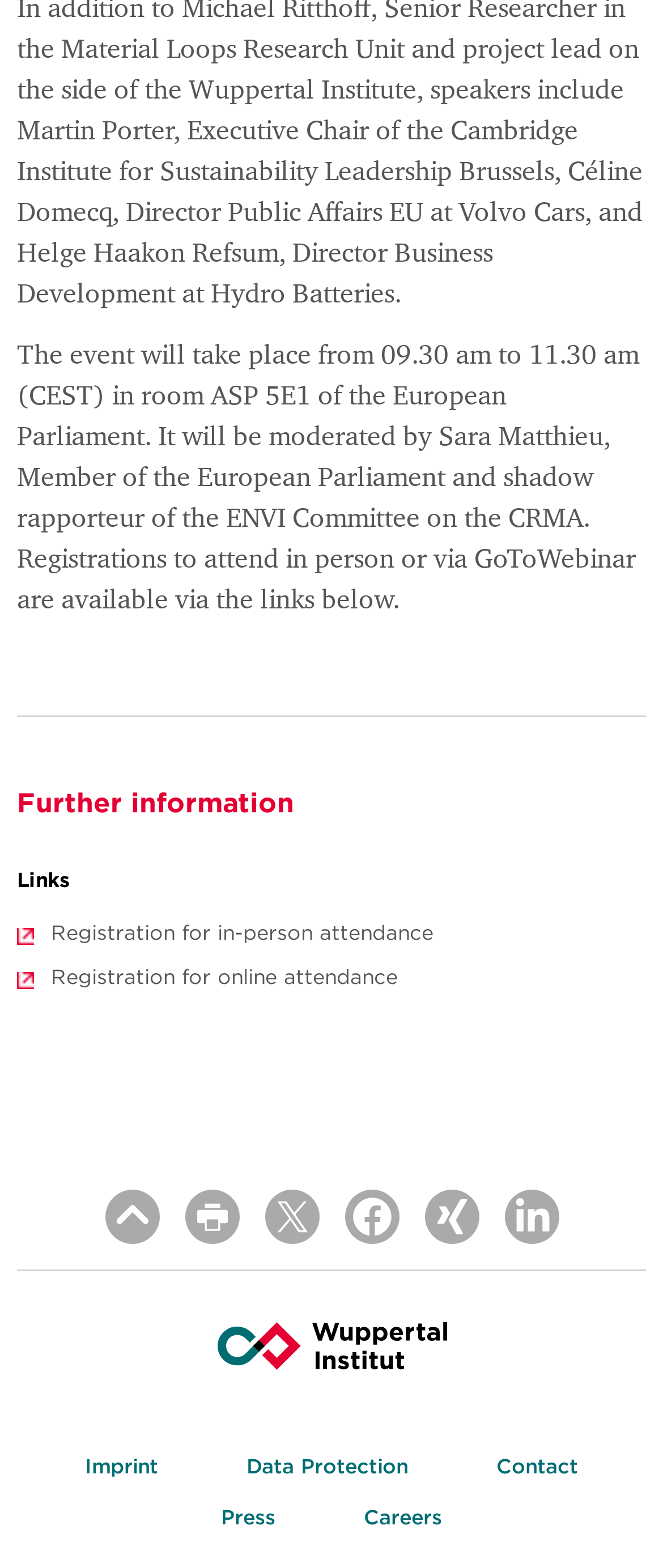Identify the bounding box coordinates for the UI element that matches this description: "alt="Wuppertal Institute Logo"".

[0.327, 0.85, 0.673, 0.876]